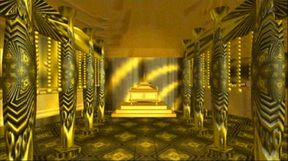Please provide a comprehensive answer to the question below using the information from the image: What is believed to be contained in the large, ornate chest?

According to the caption, the large, ornate chest at the center of the room is believed to contain valuable items, each of which may be linked to the lore surrounding the enigmatic King-gyou.